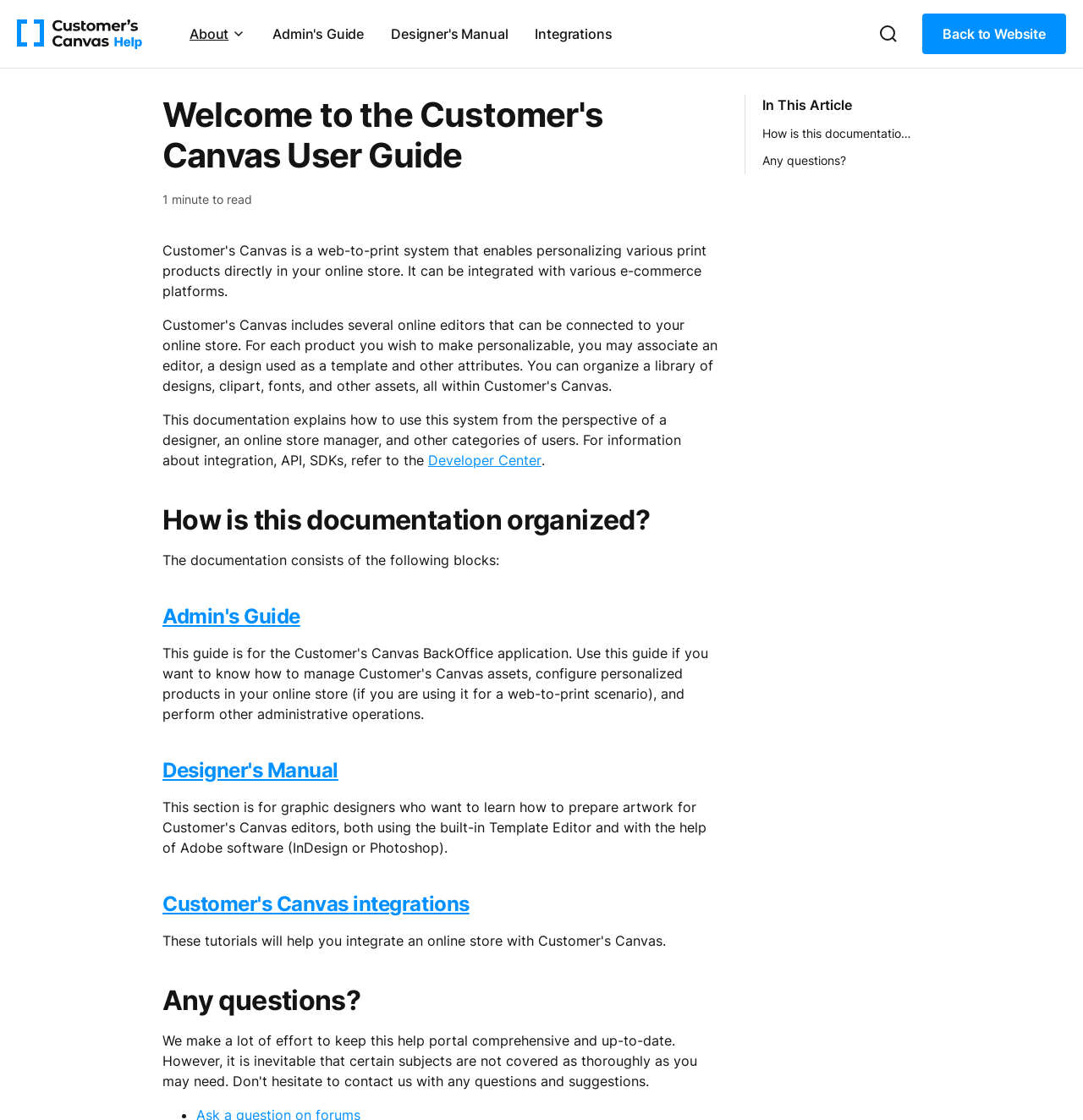Pinpoint the bounding box coordinates of the clickable element to carry out the following instruction: "Click the About button."

[0.162, 0.012, 0.239, 0.048]